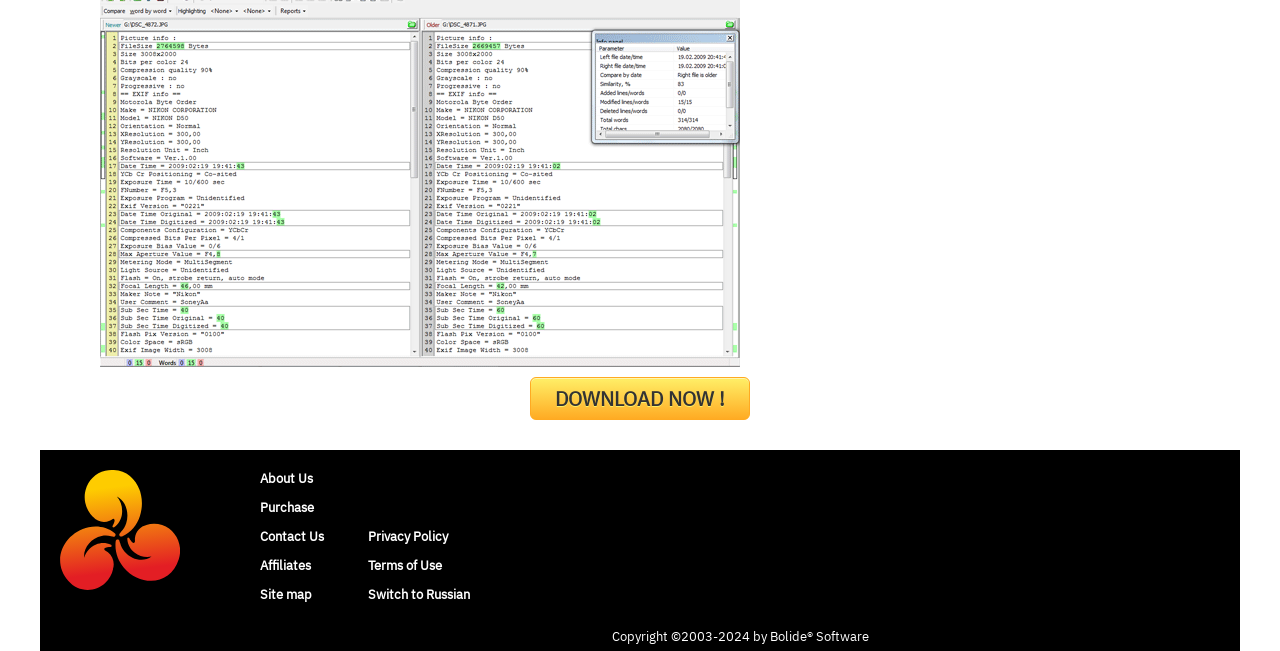Find the bounding box coordinates of the element to click in order to complete this instruction: "contact the support team". The bounding box coordinates must be four float numbers between 0 and 1, denoted as [left, top, right, bottom].

[0.203, 0.809, 0.253, 0.836]